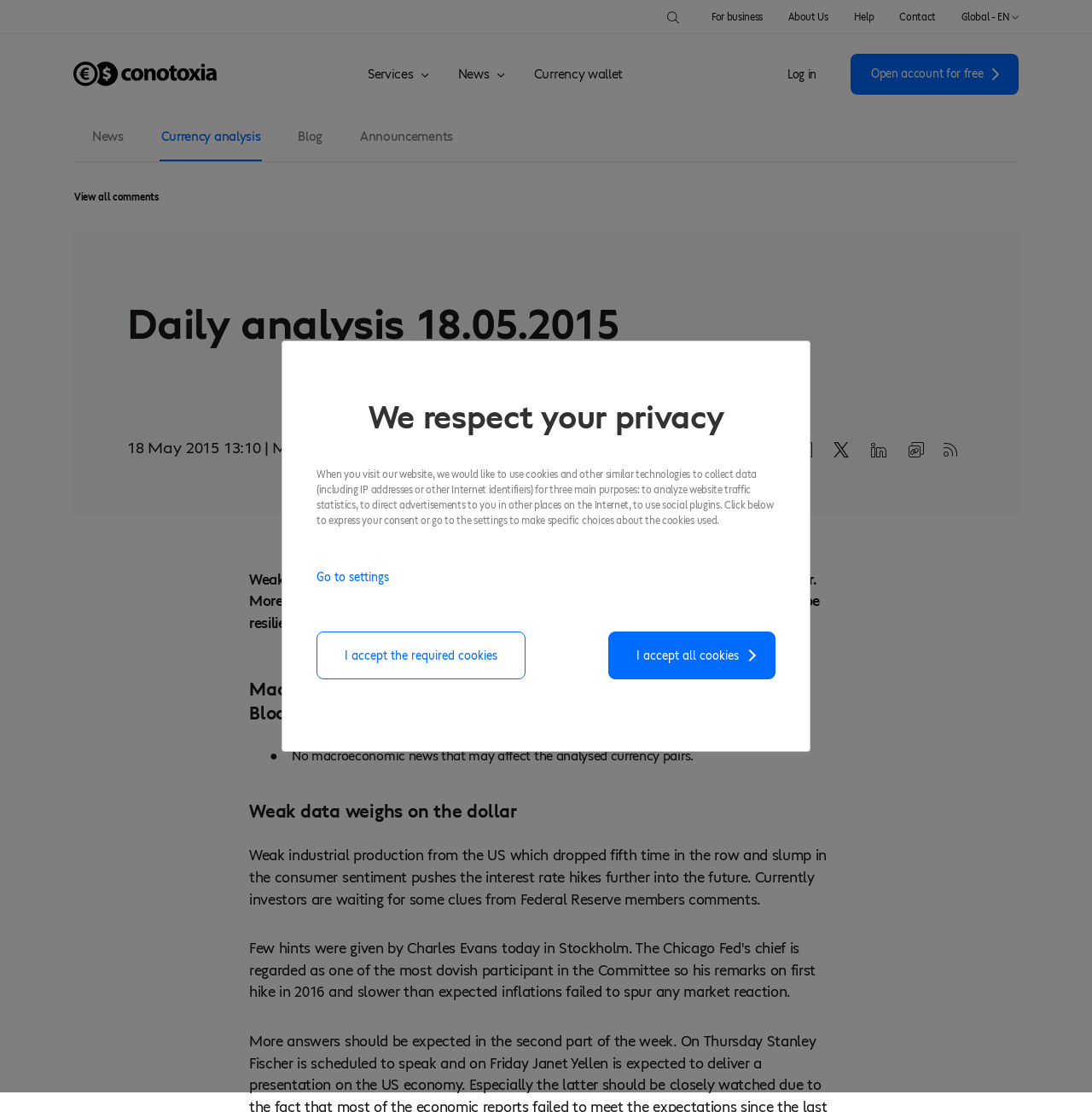Please identify the bounding box coordinates of the clickable area that will allow you to execute the instruction: "Search for something".

[0.288, 0.038, 0.313, 0.074]